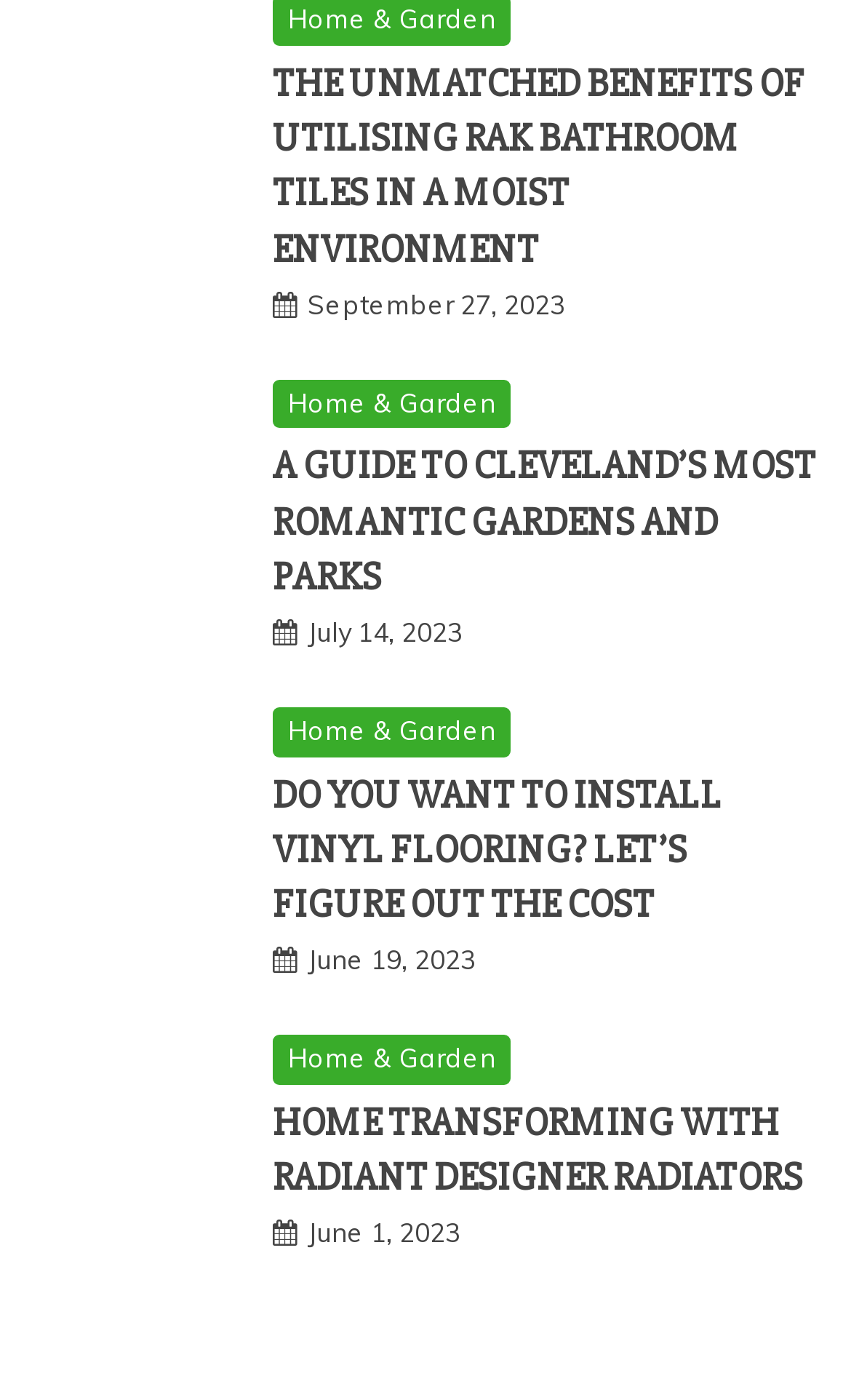Specify the bounding box coordinates of the area that needs to be clicked to achieve the following instruction: "Check the article published on September 27, 2023".

[0.362, 0.205, 0.664, 0.229]